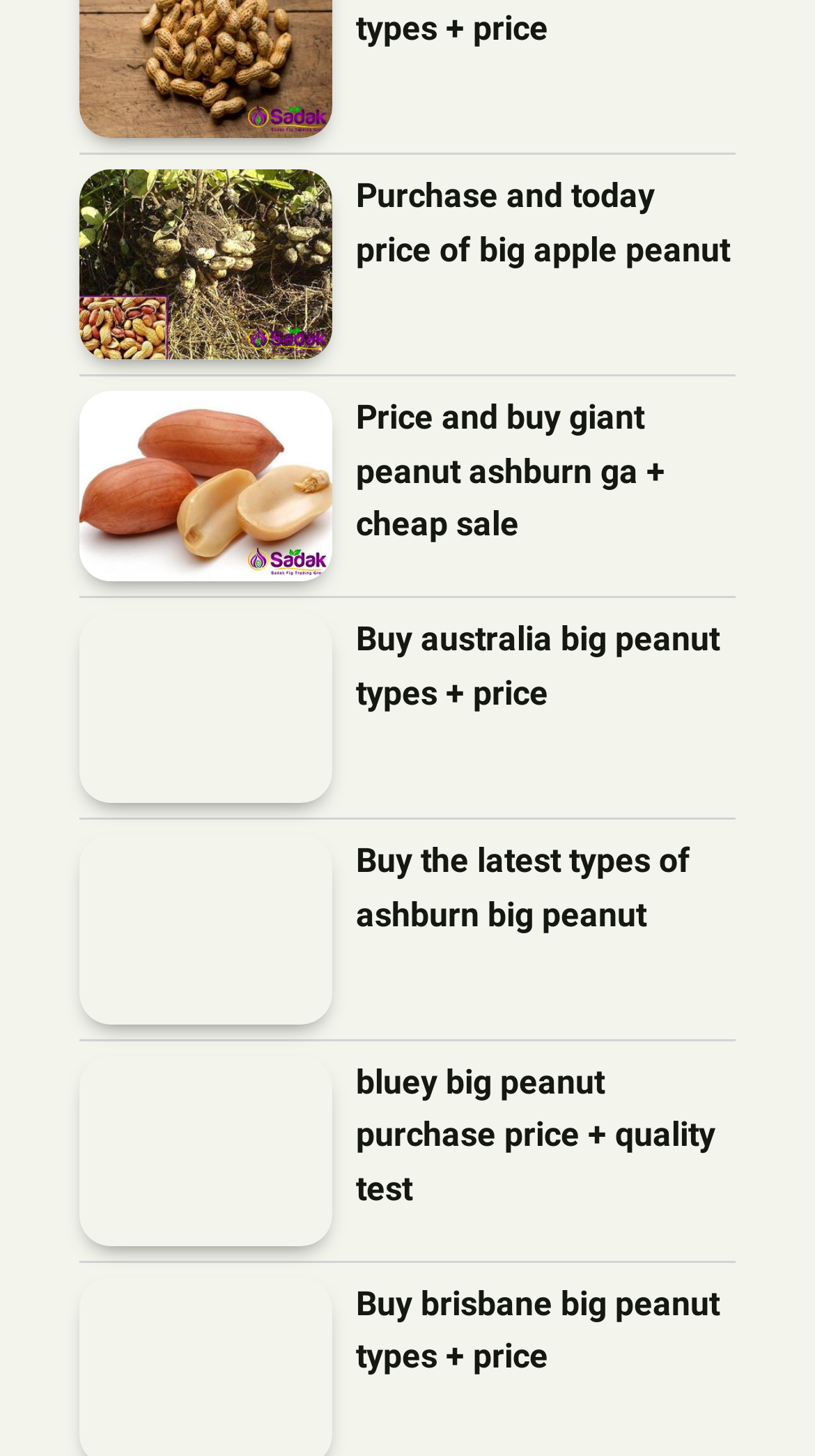Please identify the bounding box coordinates of the region to click in order to complete the given instruction: "Learn about bluey big peanut purchase price + quality test". The coordinates should be four float numbers between 0 and 1, i.e., [left, top, right, bottom].

[0.097, 0.725, 0.408, 0.855]